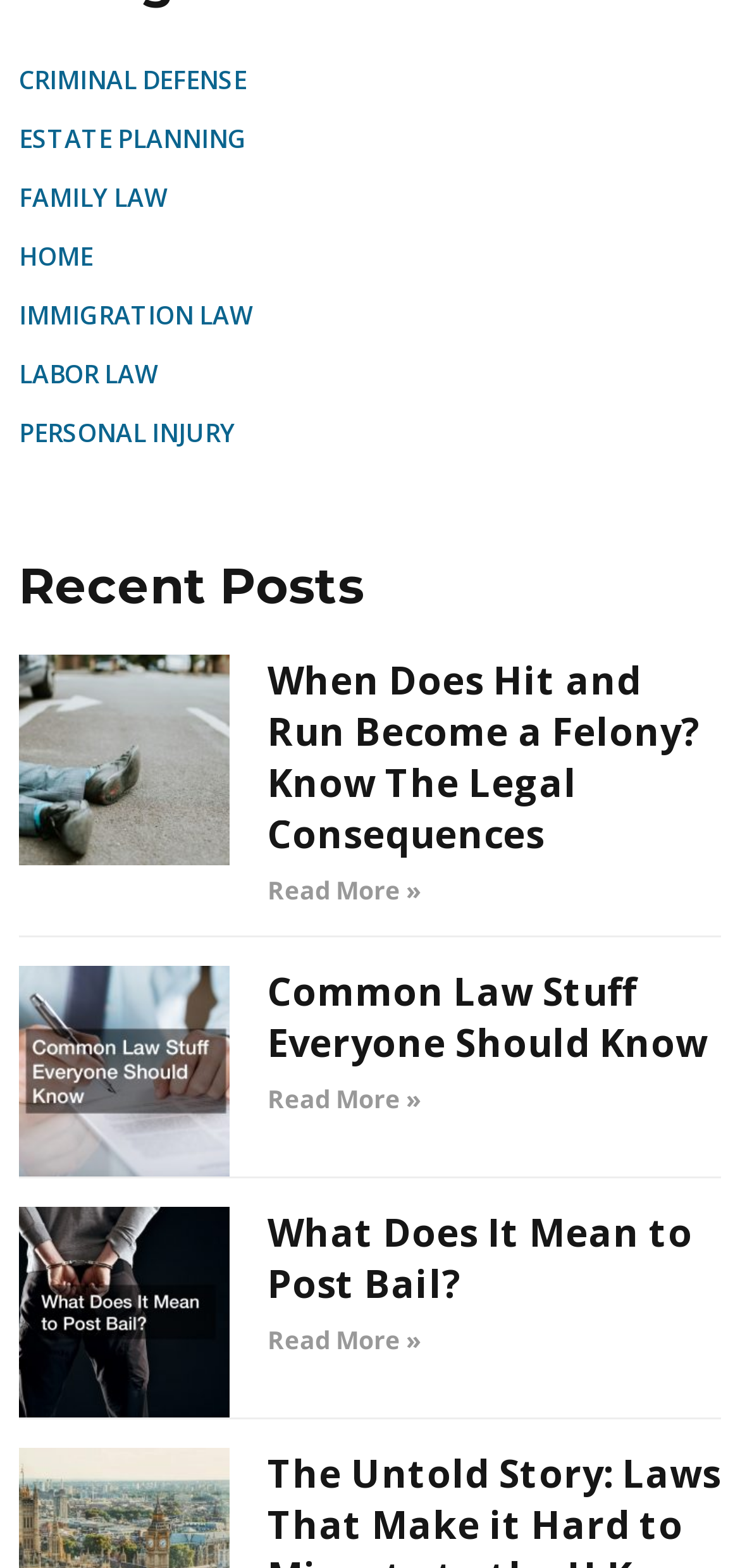How many categories are listed?
Look at the image and respond with a one-word or short-phrase answer.

7